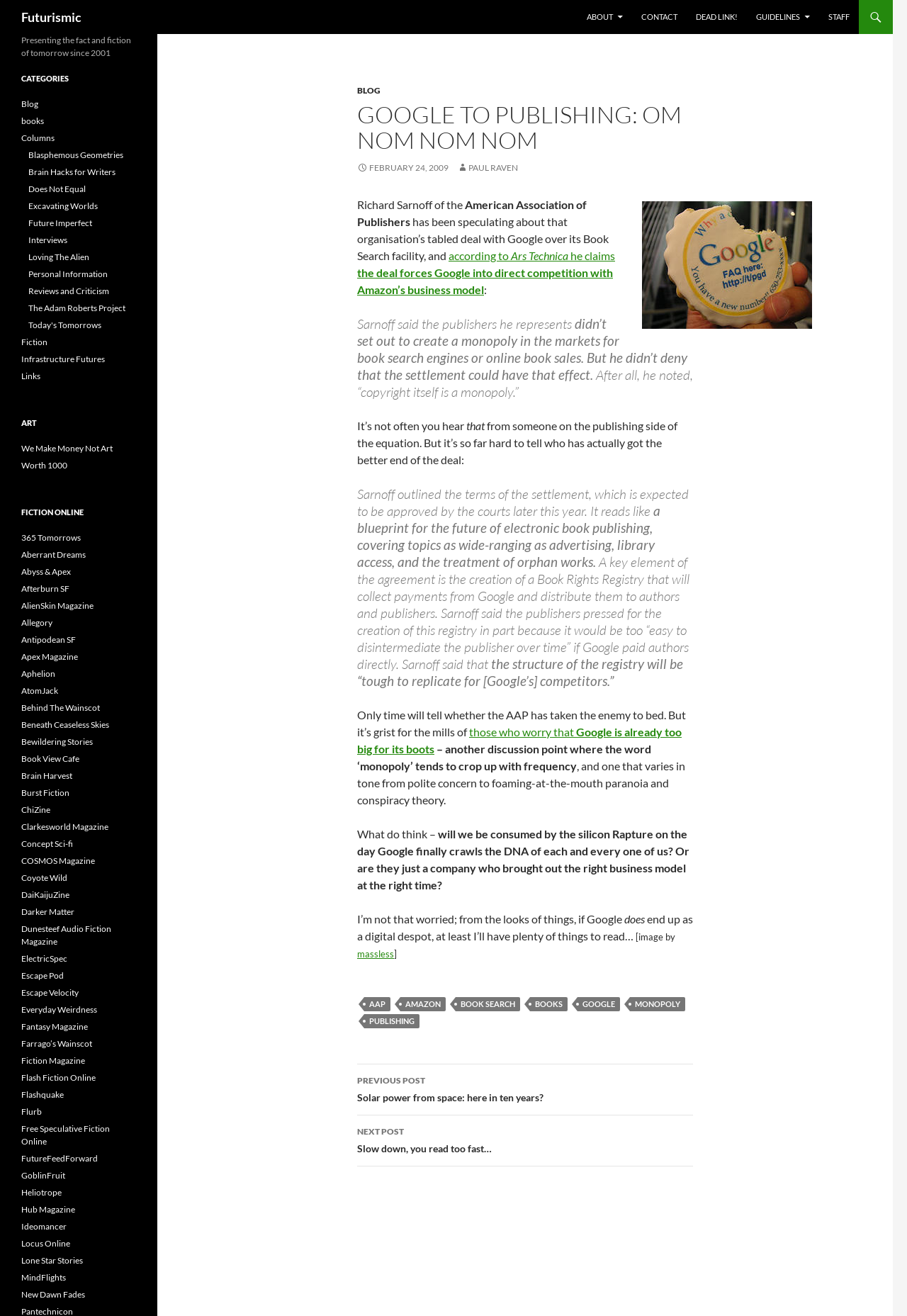Provide a single word or phrase to answer the given question: 
Who is the author of the article?

Paul Raven